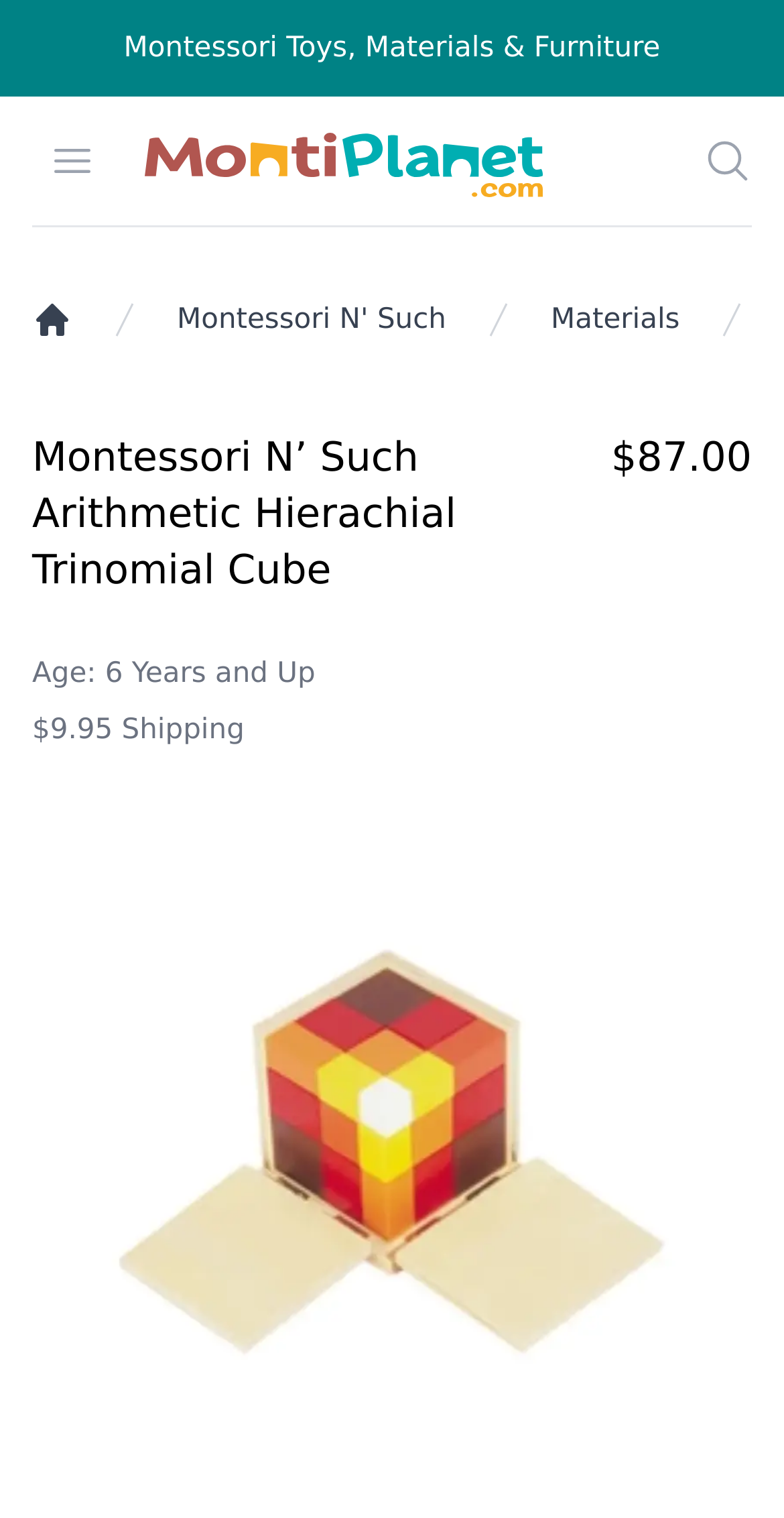Generate a comprehensive description of the webpage content.

The webpage is an e-commerce page for Montessori N' Such products, specifically showcasing the Arithmetic Hierachial Trinomial Cube. At the top, there is a navigation bar with a button to open the menu, a company logo, and a search link. Below the navigation bar, there is a breadcrumb navigation section with links to the homepage, Montessori N' Such, and Materials.

The main content of the page is dedicated to the product, with a heading that reads "Montessori N’ Such Arithmetic Hierachial Trinomial Cube". The product information is displayed below the heading, including the price, which is $87.00, and a note about the shipping cost, which is $9.95. Additionally, there is a mention of the recommended age range for the product, which is 6 years and up.

There are no images of the product itself on the page, but the company logo is displayed at the top. The overall layout is organized, with clear headings and concise text, making it easy to navigate and find the necessary information about the product.